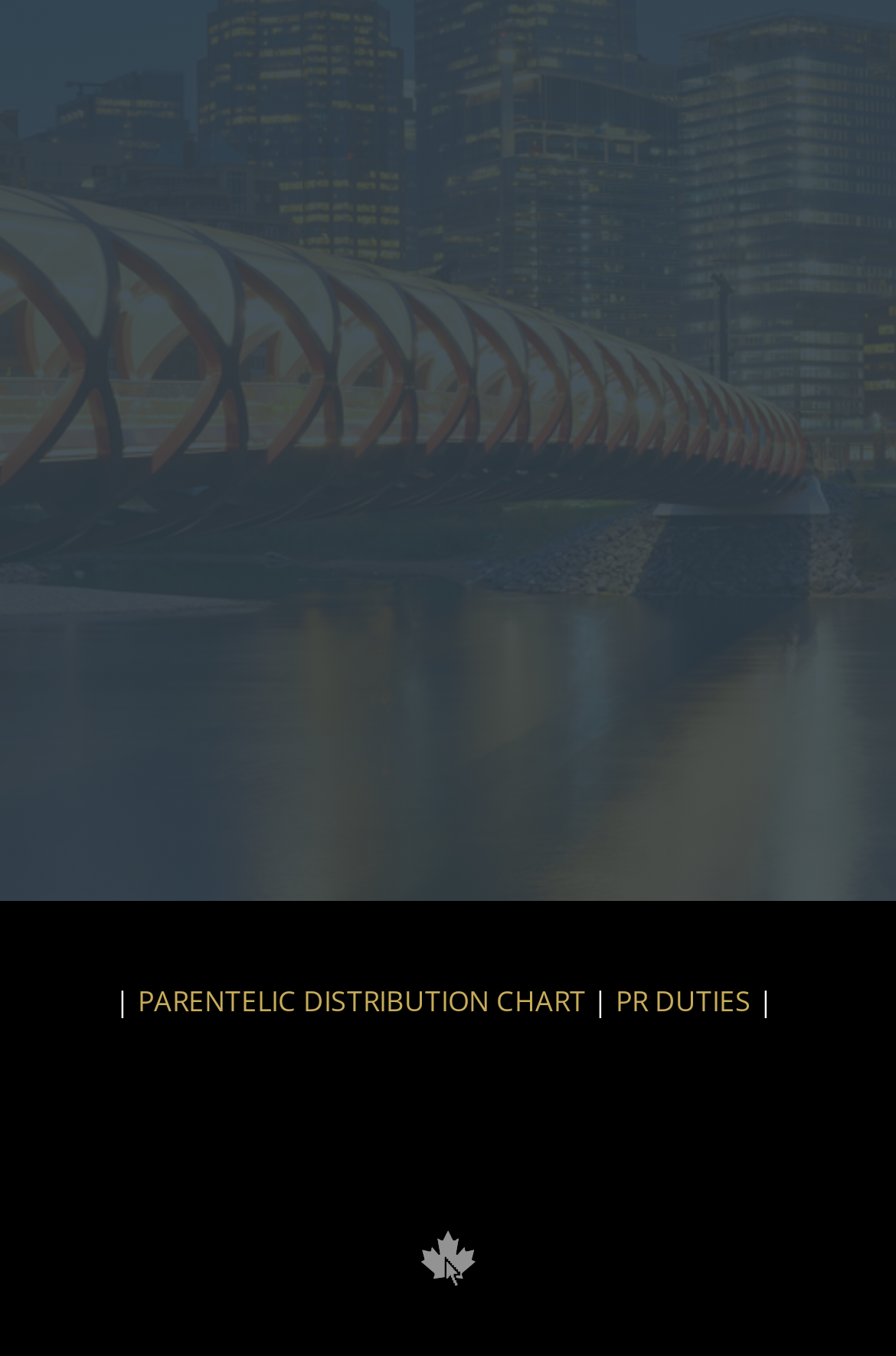Give a concise answer using only one word or phrase for this question:
What is the first link on the webpage?

CONTACT US TODAY